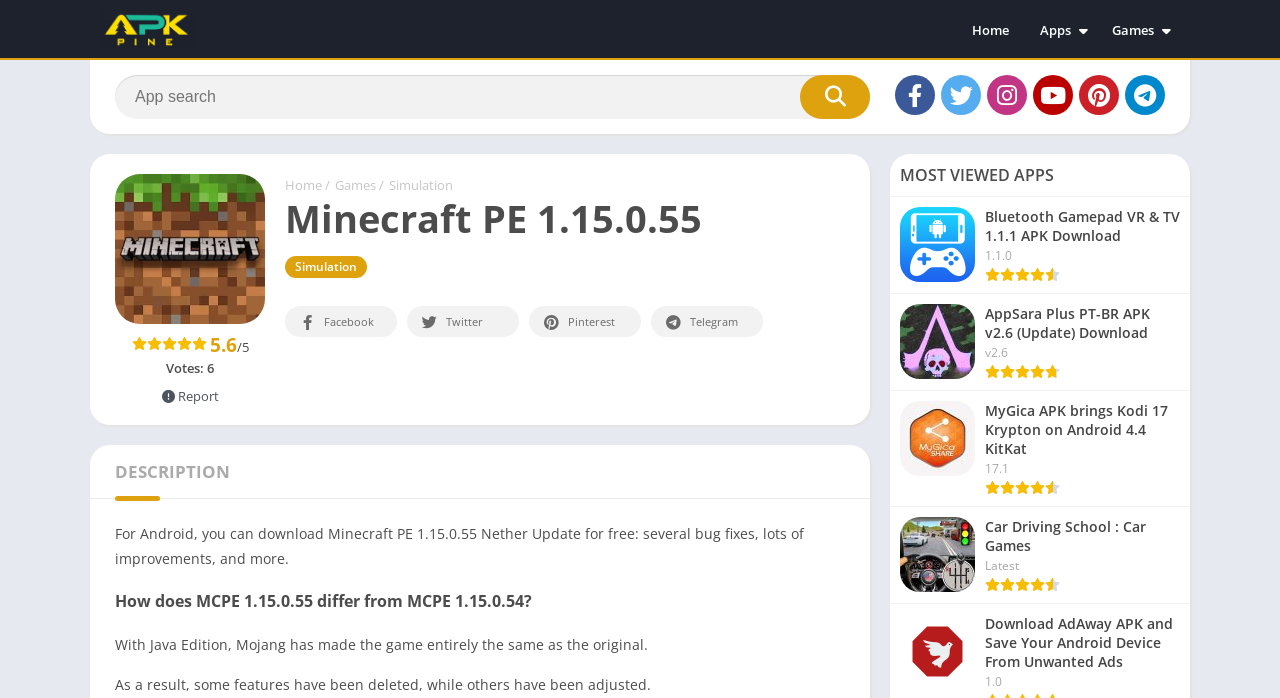Could you find the bounding box coordinates of the clickable area to complete this instruction: "View Bluetooth Gamepad app details"?

[0.695, 0.282, 0.93, 0.421]